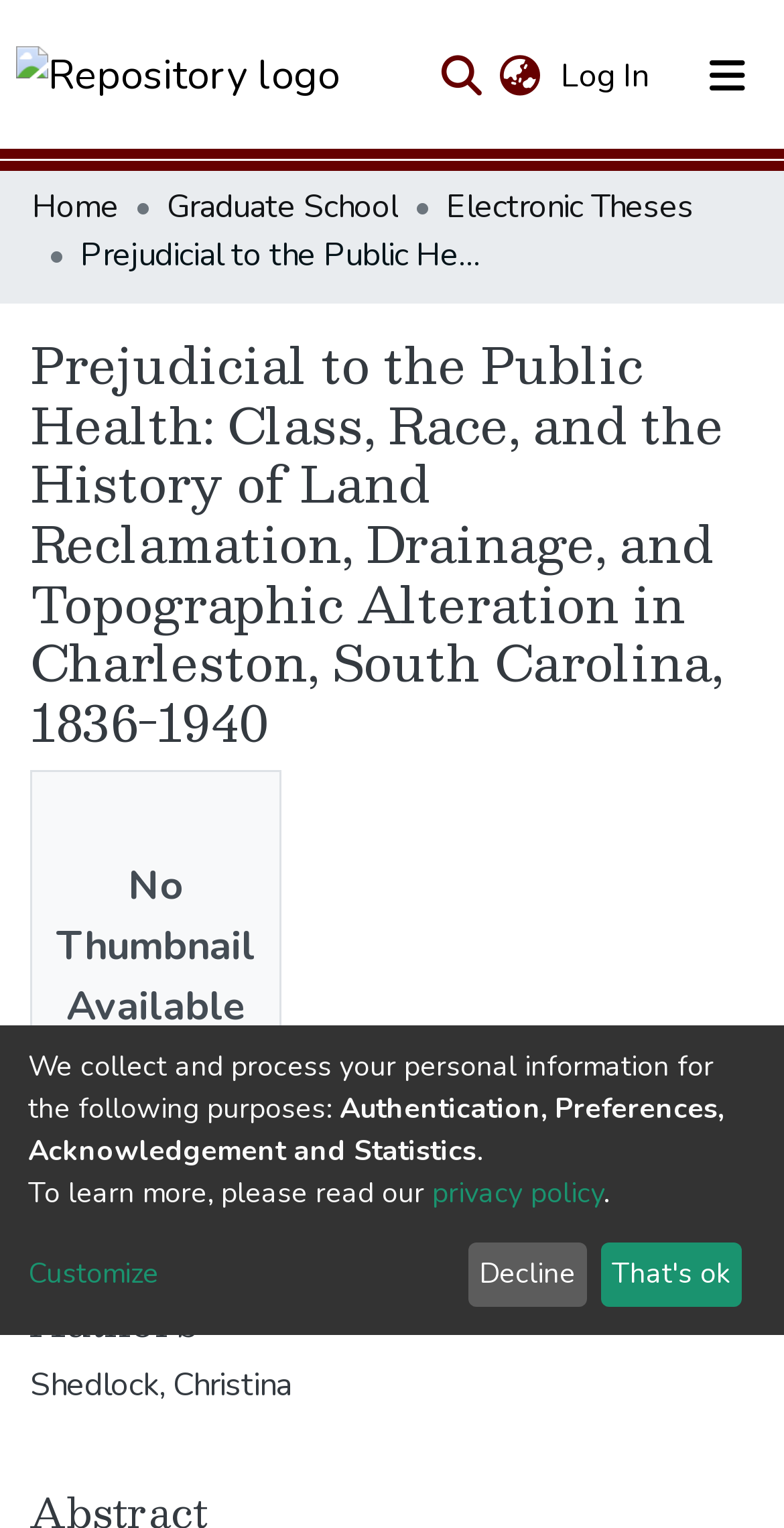Determine the bounding box coordinates of the area to click in order to meet this instruction: "Switch language".

[0.621, 0.034, 0.705, 0.066]